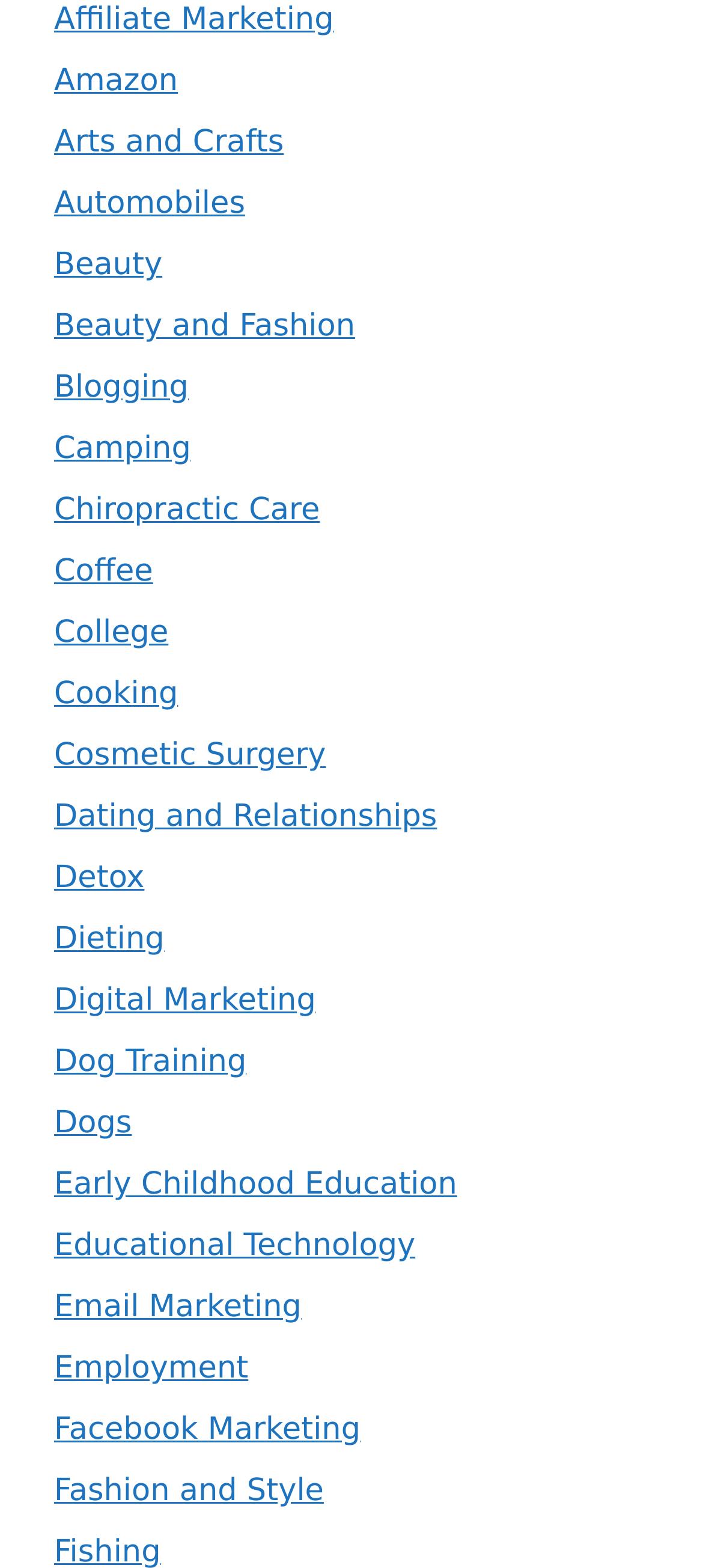Please reply to the following question with a single word or a short phrase:
What is the category listed below 'Beauty'?

Beauty and Fashion